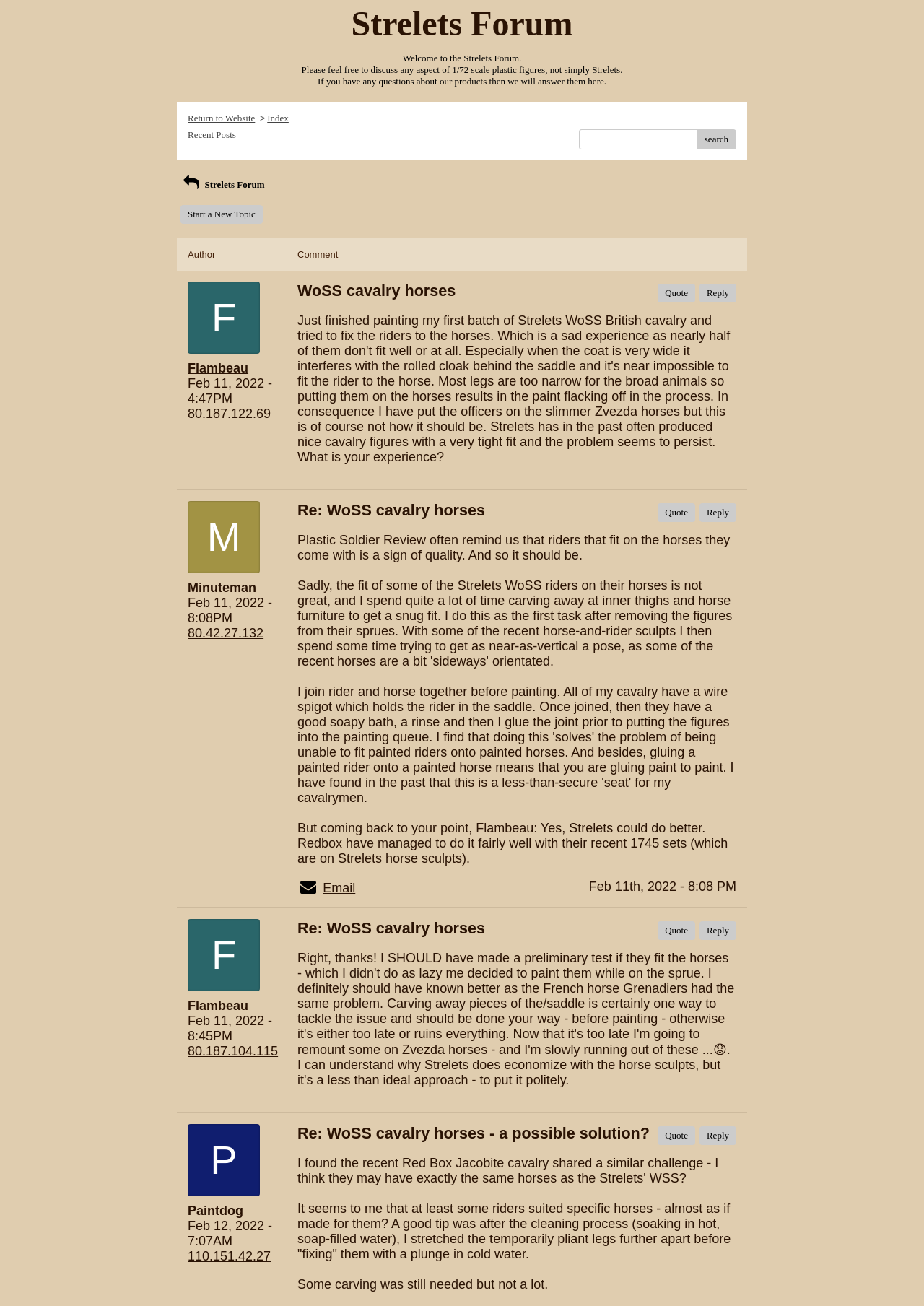Return the bounding box coordinates of the UI element that corresponds to this description: "Start a New Topic". The coordinates must be given as four float numbers in the range of 0 and 1, [left, top, right, bottom].

[0.195, 0.157, 0.284, 0.171]